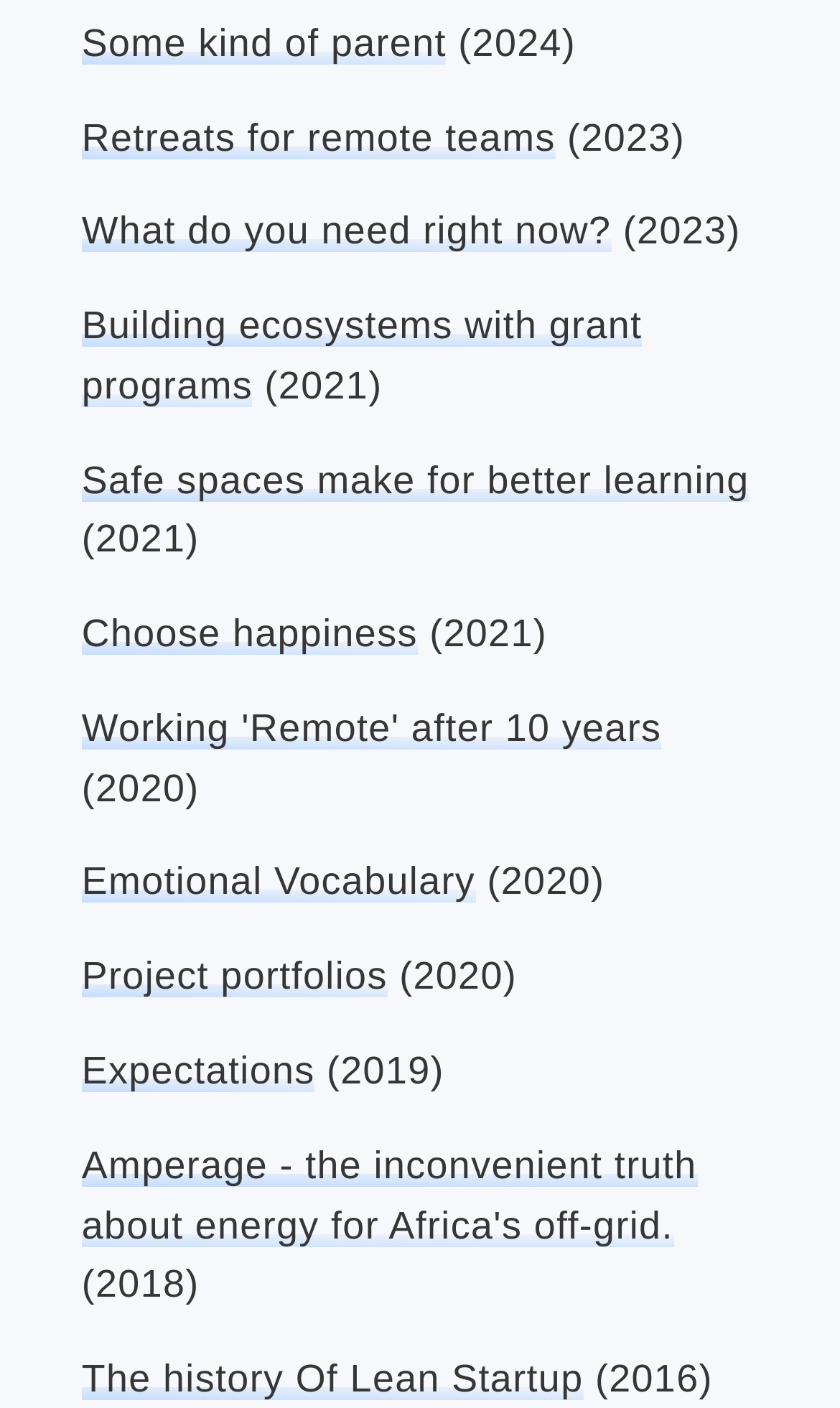Determine the bounding box for the described UI element: "Ökonomie und Technologie der eOrganisation".

None